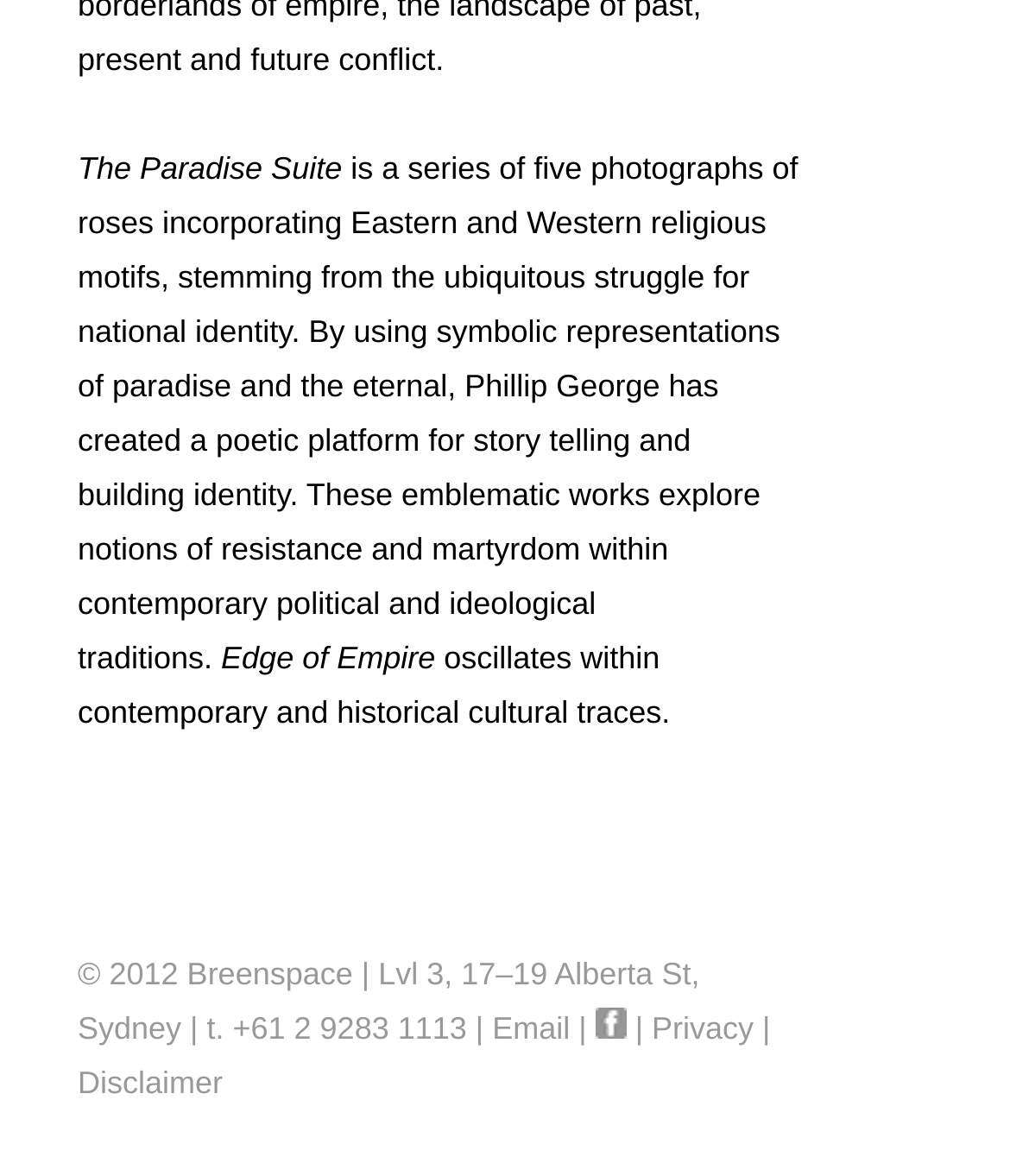Using the provided element description "Email", determine the bounding box coordinates of the UI element.

[0.487, 0.859, 0.564, 0.89]